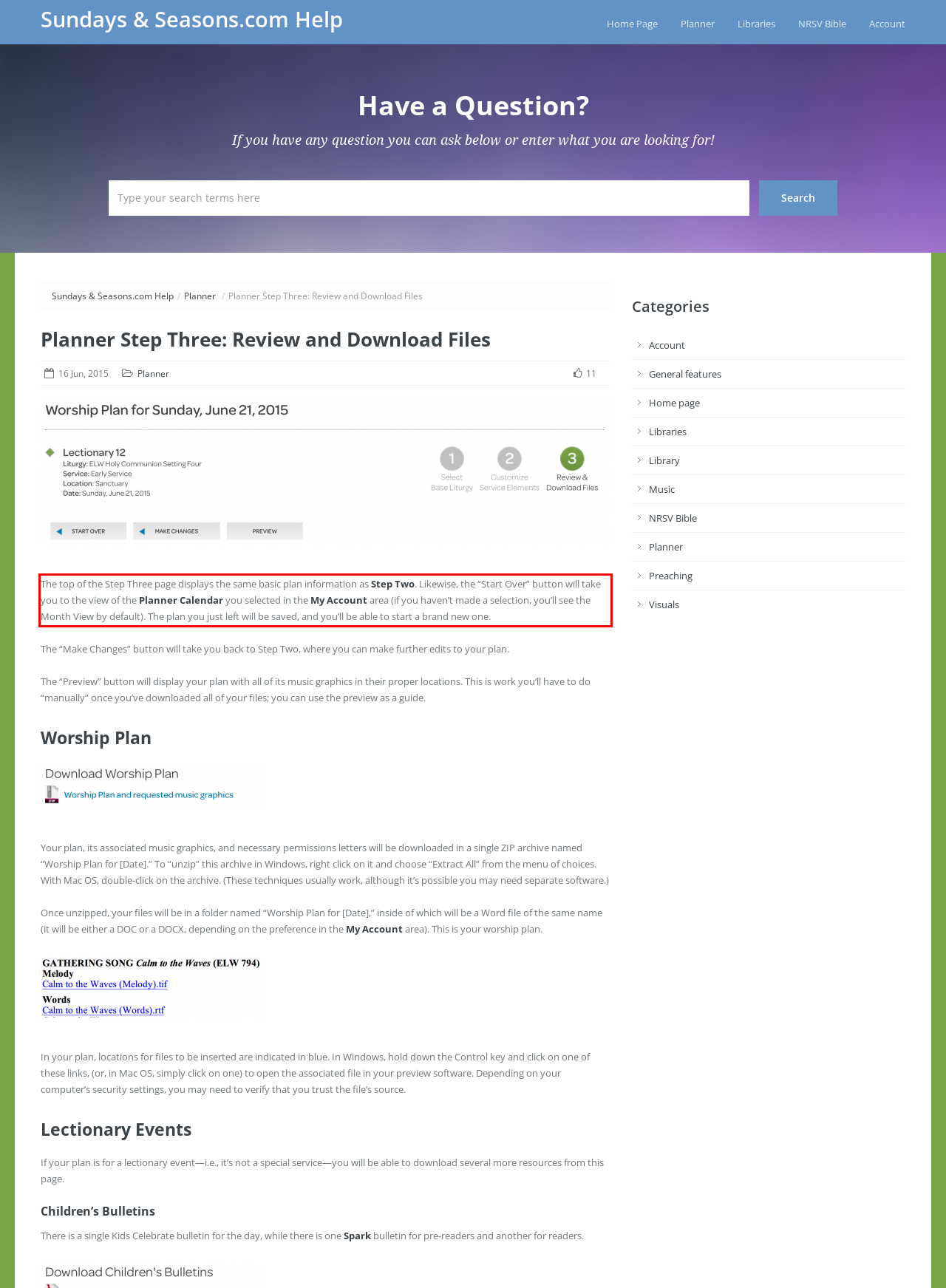You have a screenshot of a webpage, and there is a red bounding box around a UI element. Utilize OCR to extract the text within this red bounding box.

The top of the Step Three page displays the same basic plan information as Step Two. Likewise, the “Start Over” button will take you to the view of the Planner Calendar you selected in the My Account area (if you haven’t made a selection, you’ll see the Month View by default). The plan you just left will be saved, and you’ll be able to start a brand new one.